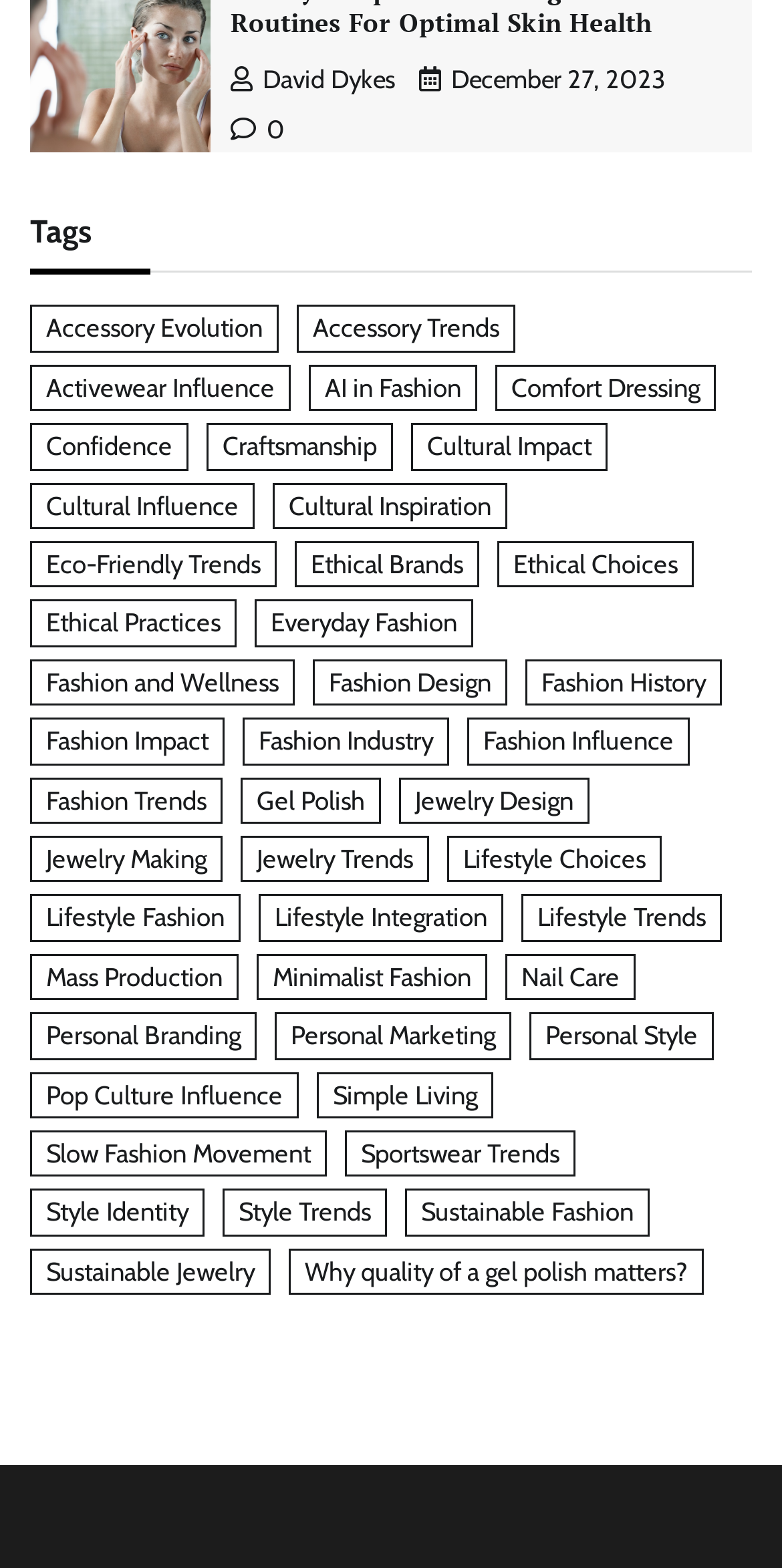Please find the bounding box coordinates of the element's region to be clicked to carry out this instruction: "Click on the link to YLT".

None